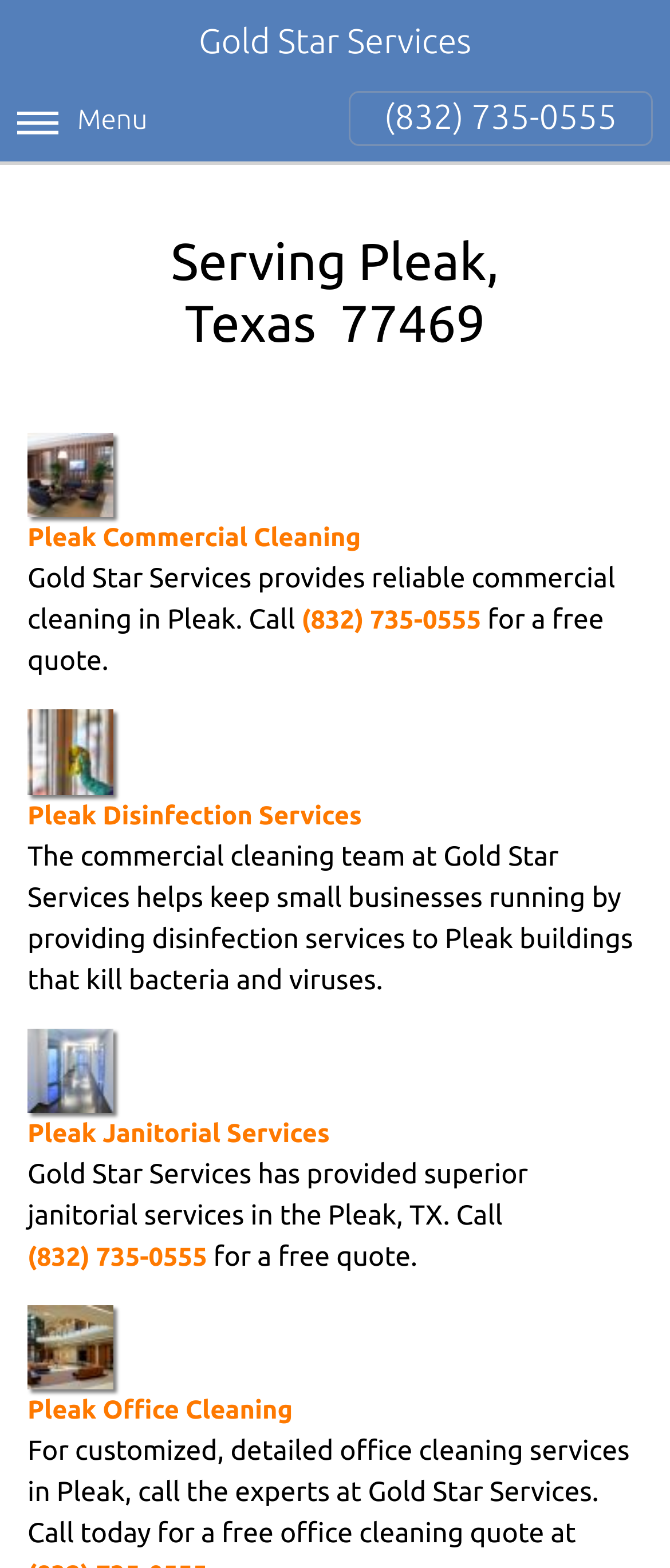Summarize the webpage with a detailed and informative caption.

The webpage is about Gold Star Services, a commercial cleaning contractor providing services in Pleak, Texas. At the top, there is a heading with the company name "Gold Star Services" and a menu button. Below the heading, there is a phone number "(832) 735-0555" displayed prominently. 

Underneath the phone number, there is a section dedicated to the services provided by Gold Star Services in Pleak, Texas. This section is divided into four parts, each describing a different service: Pleak Commercial Cleaning, Pleak Disinfection Services, Pleak Janitorial Services, and Pleak Office Cleaning. 

Each service section has a heading with a link to the specific service, accompanied by a small image on the left side. Below the heading, there is a brief description of the service, followed by a call-to-action to contact the company for a free quote, along with the phone number "(832) 735-0555" again. 

The descriptions of the services are concise and informative, highlighting the benefits of each service, such as reliable commercial cleaning, disinfection services that kill bacteria and viruses, superior janitorial services, and customized office cleaning services.